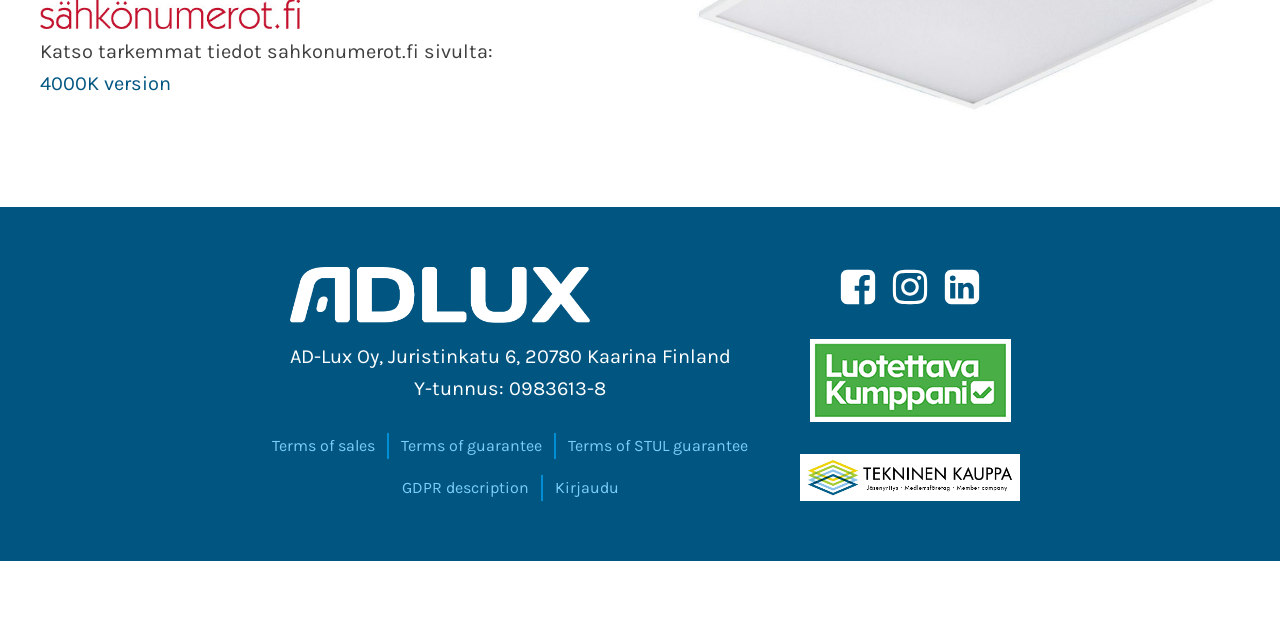Identify the bounding box for the described UI element. Provide the coordinates in (top-left x, top-left y, bottom-right x, bottom-right y) format with values ranging from 0 to 1: Kirjaudu

[0.424, 0.742, 0.493, 0.782]